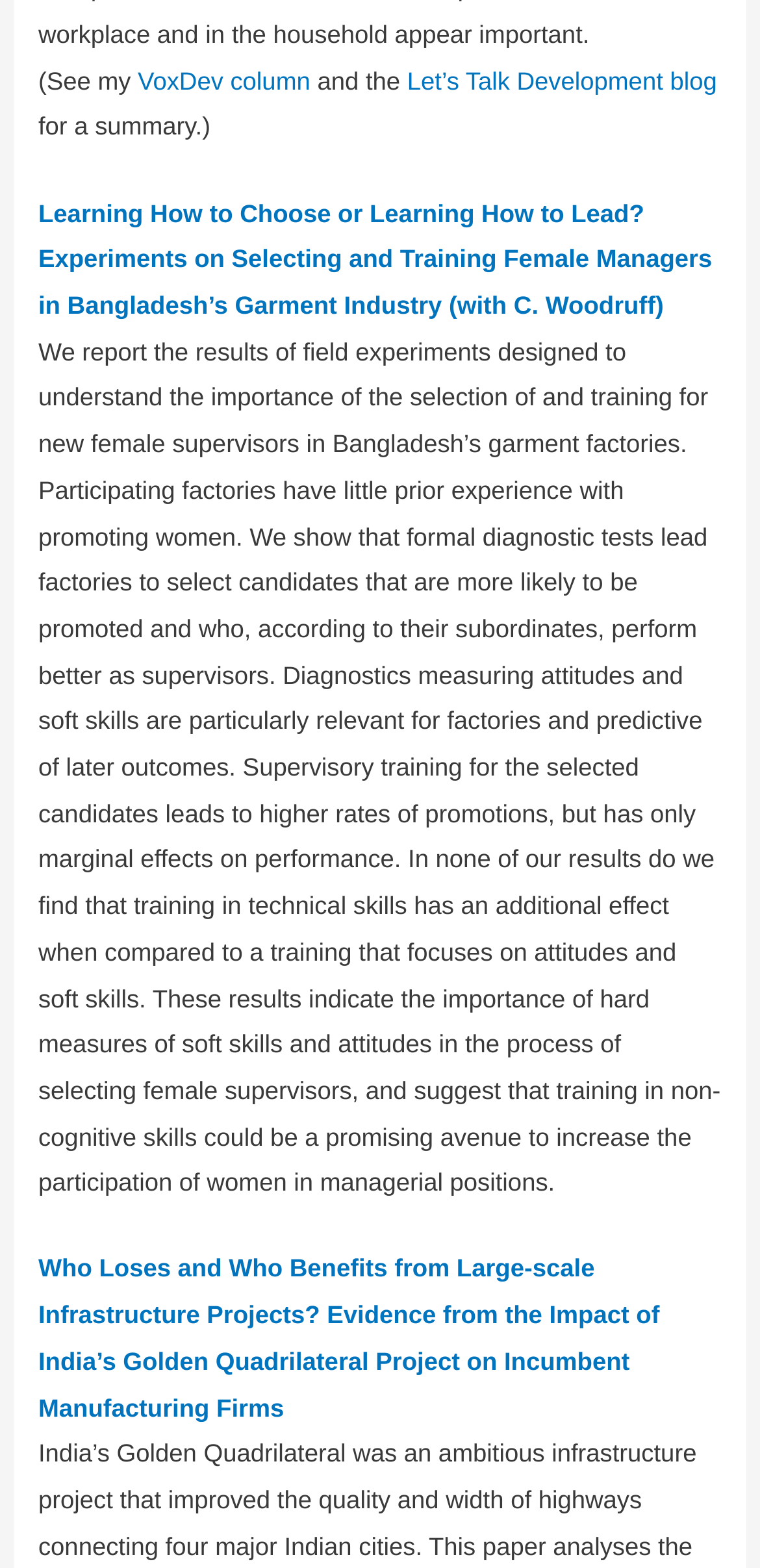From the screenshot, find the bounding box of the UI element matching this description: "VoxDev column". Supply the bounding box coordinates in the form [left, top, right, bottom], each a float between 0 and 1.

[0.181, 0.042, 0.417, 0.061]